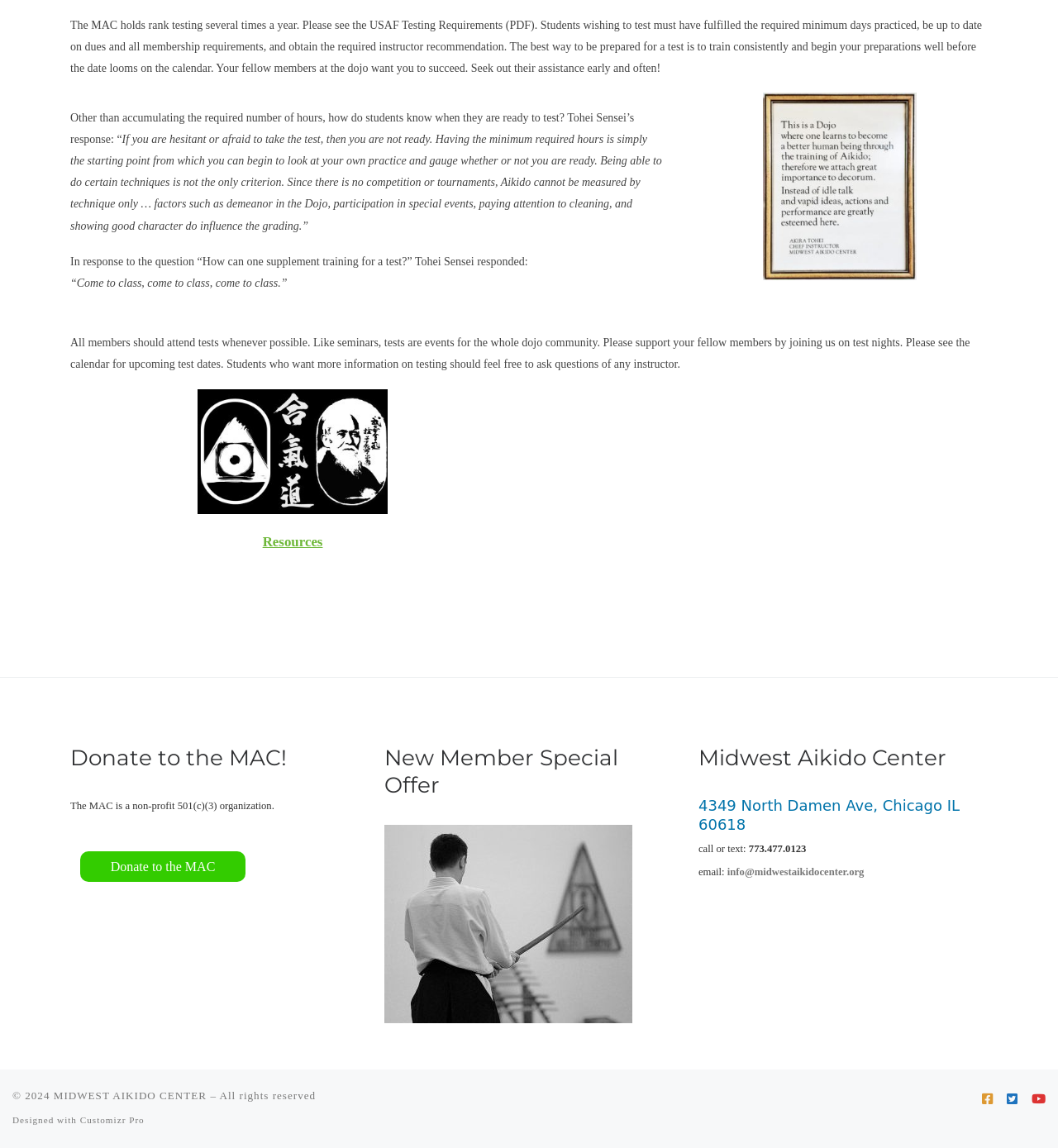Identify the bounding box coordinates of the area you need to click to perform the following instruction: "Visit the Resources page".

[0.248, 0.465, 0.305, 0.479]